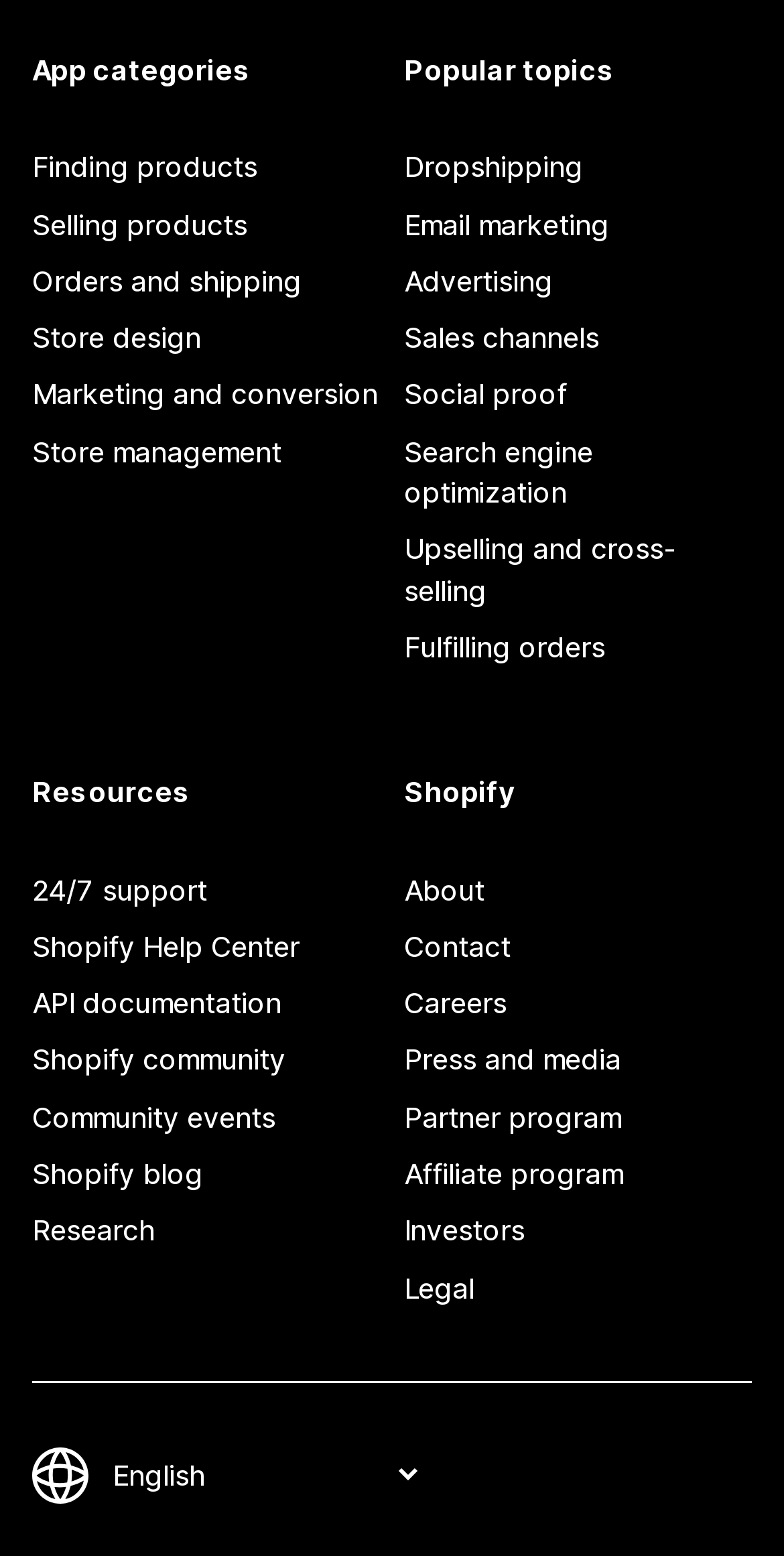Please identify the bounding box coordinates of the element's region that needs to be clicked to fulfill the following instruction: "View the 'Drive Medical Combination Padded Seat Transfer Bench with Commode Opening – Gray' product". The bounding box coordinates should consist of four float numbers between 0 and 1, i.e., [left, top, right, bottom].

None